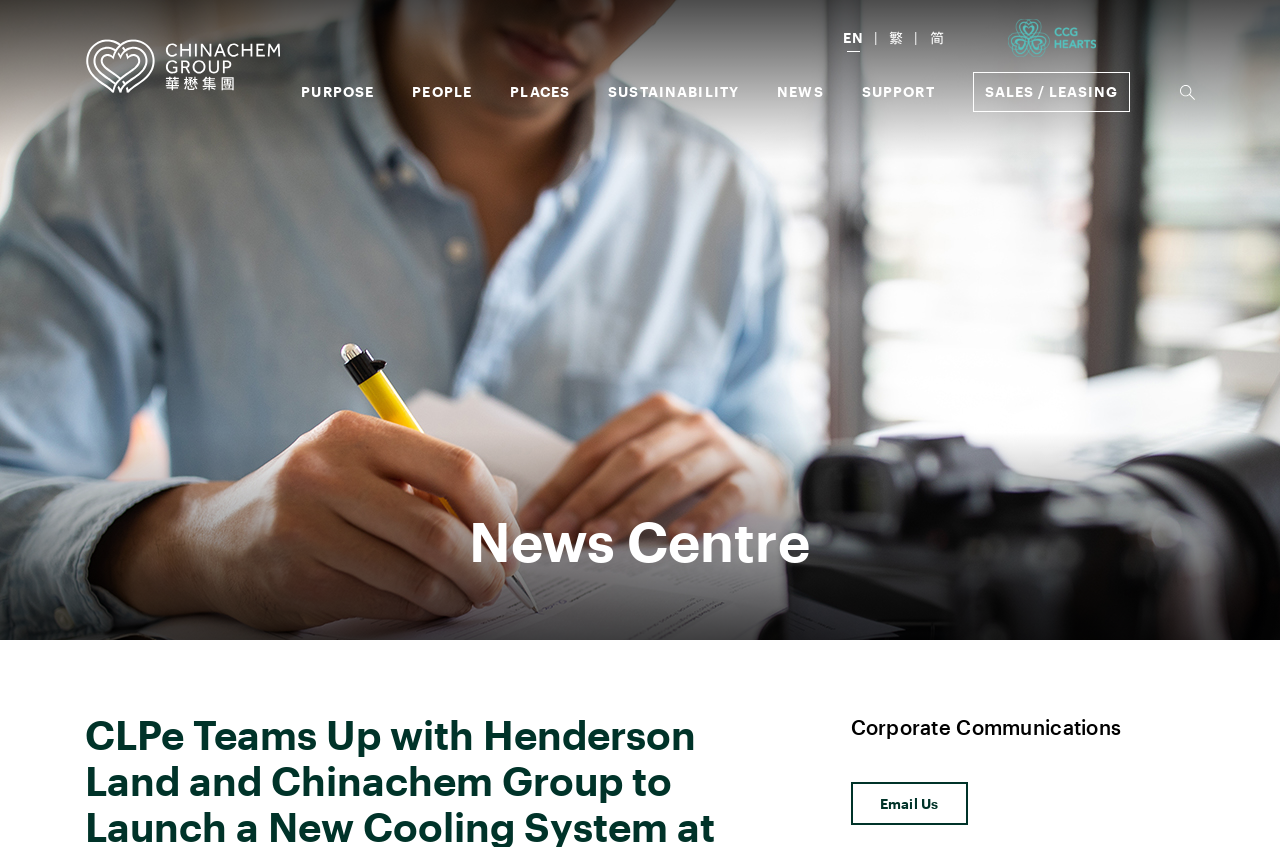Provide the bounding box coordinates for the UI element that is described by this text: "Sales / Leasing". The coordinates should be in the form of four float numbers between 0 and 1: [left, top, right, bottom].

[0.76, 0.085, 0.883, 0.132]